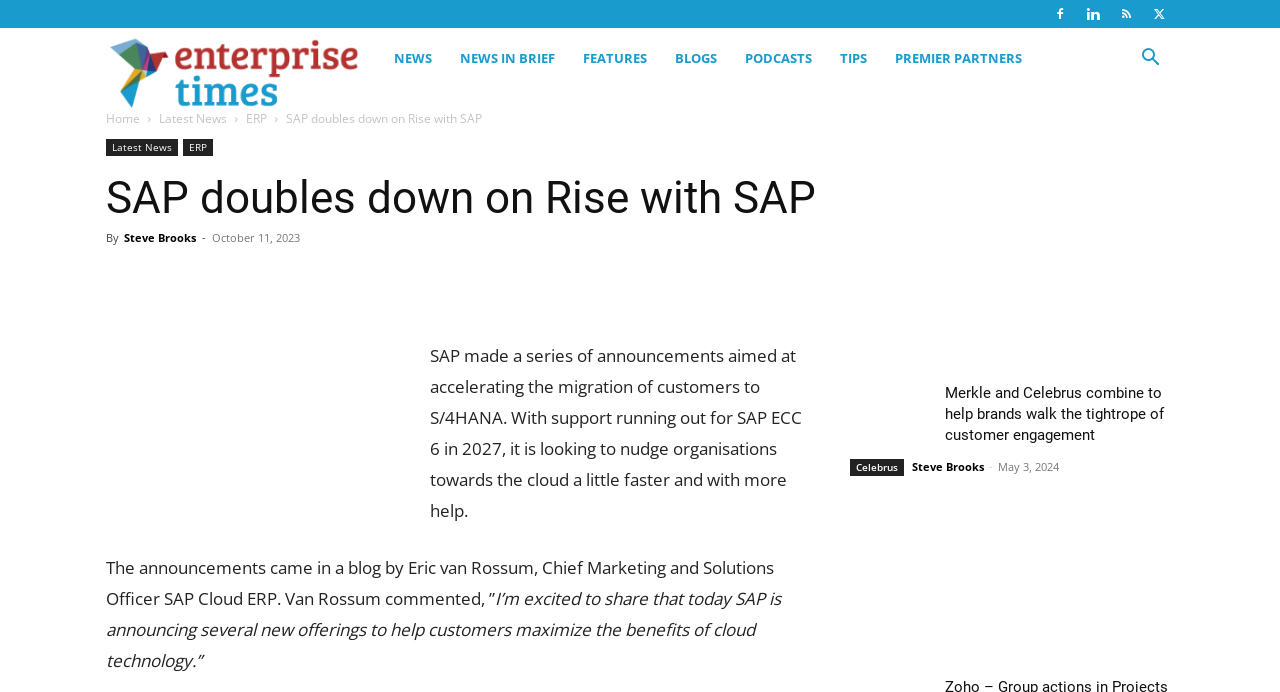Describe the webpage meticulously, covering all significant aspects.

This webpage appears to be a news article page, with a focus on SAP and its cloud technology offerings. At the top of the page, there are several links to different sections of the website, including "NEWS", "NEWS IN BRIEF", "FEATURES", "BLOGS", "PODCASTS", and "TIPS". Below these links, there is a search button and a navigation menu with links to "Home", "Latest News", and "ERP".

The main content of the page is divided into two columns. The left column features a large image of twin suns, accompanied by a brief article about SAP's announcements to accelerate the migration of customers to S/4HANA. The article mentions that SAP is offering new services to help customers maximize the benefits of cloud technology.

In the right column, there are several news articles and summaries, each with a heading, a brief description, and a link to read more. The articles appear to be related to SAP and its partners, with topics such as customer engagement and cloud technology. Each article has a timestamp and an author's name, and some have accompanying images.

At the bottom of the page, there are more links to news articles and summaries, as well as a few images with no accompanying text. Overall, the page appears to be a news aggregator for SAP-related news and articles.